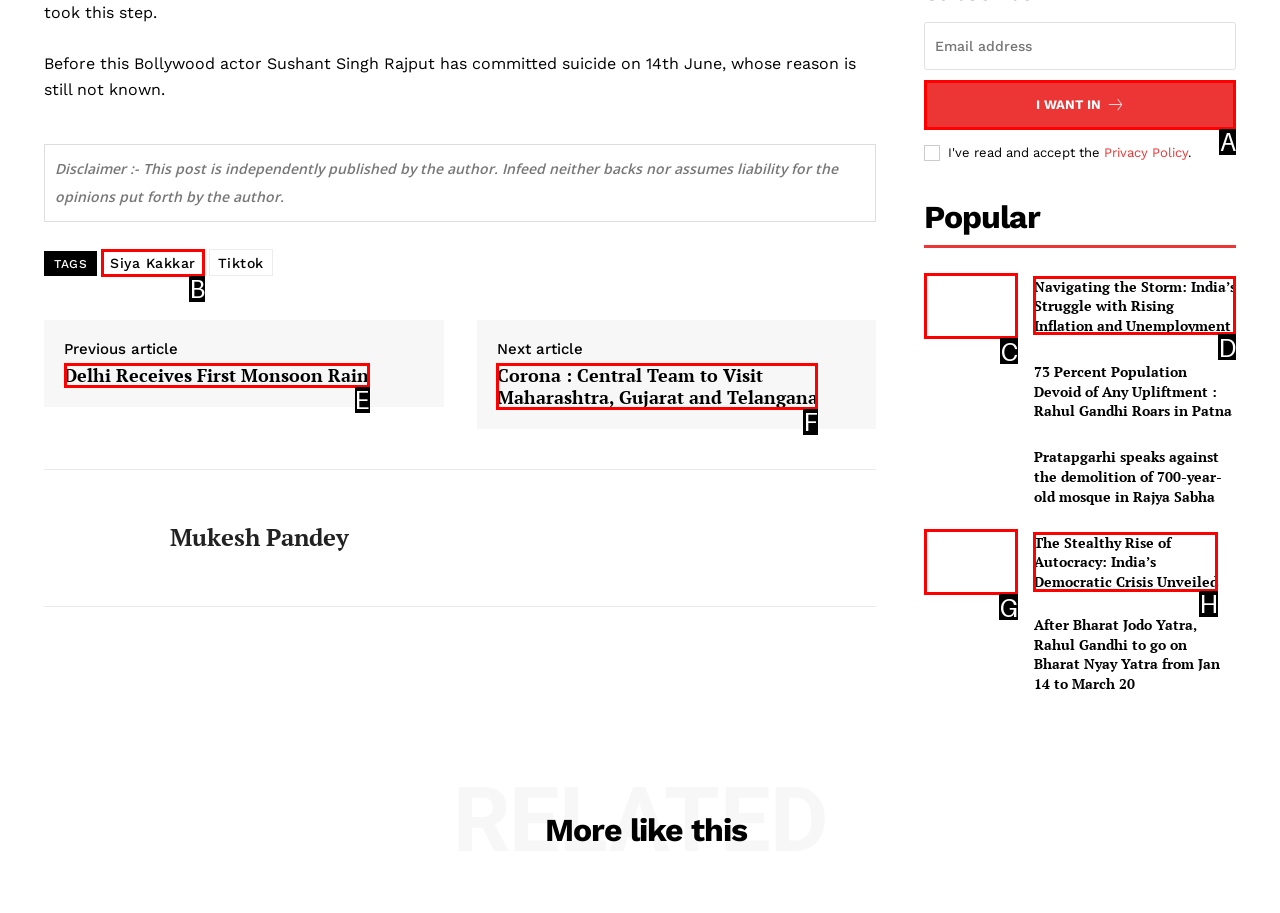Determine which option fits the element description: Siya Kakkar
Answer with the option’s letter directly.

B